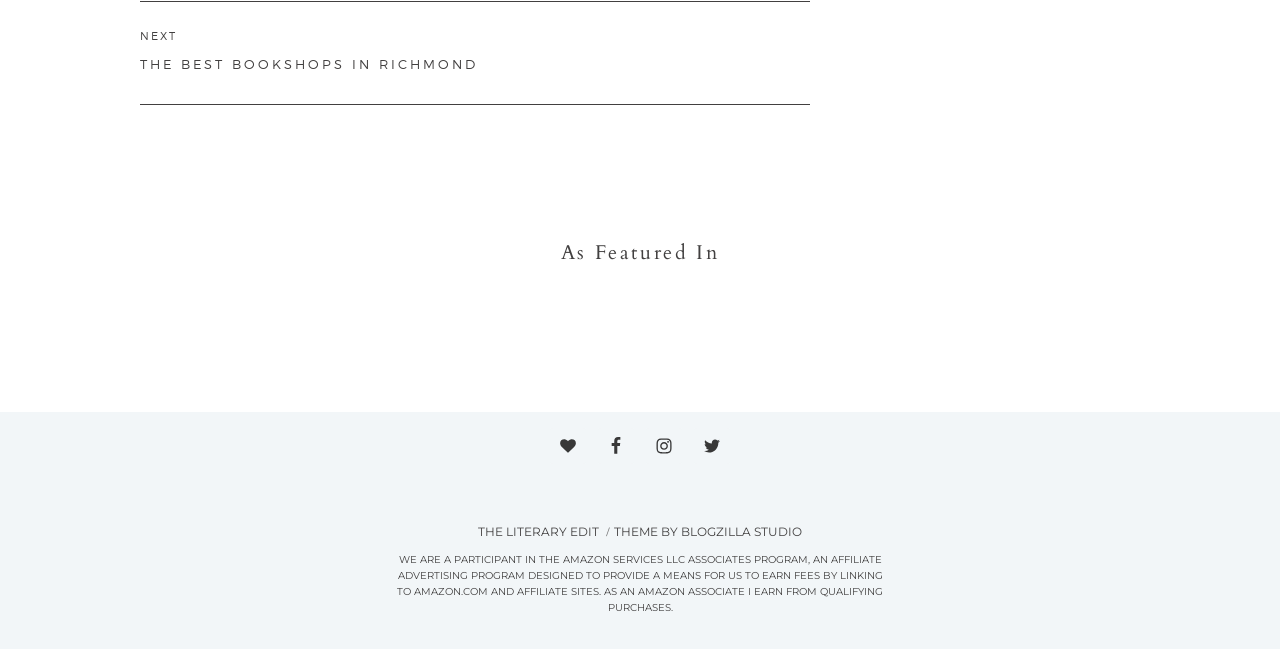Determine the bounding box coordinates of the target area to click to execute the following instruction: "Go to the Instagram profile."

[0.505, 0.693, 0.533, 0.748]